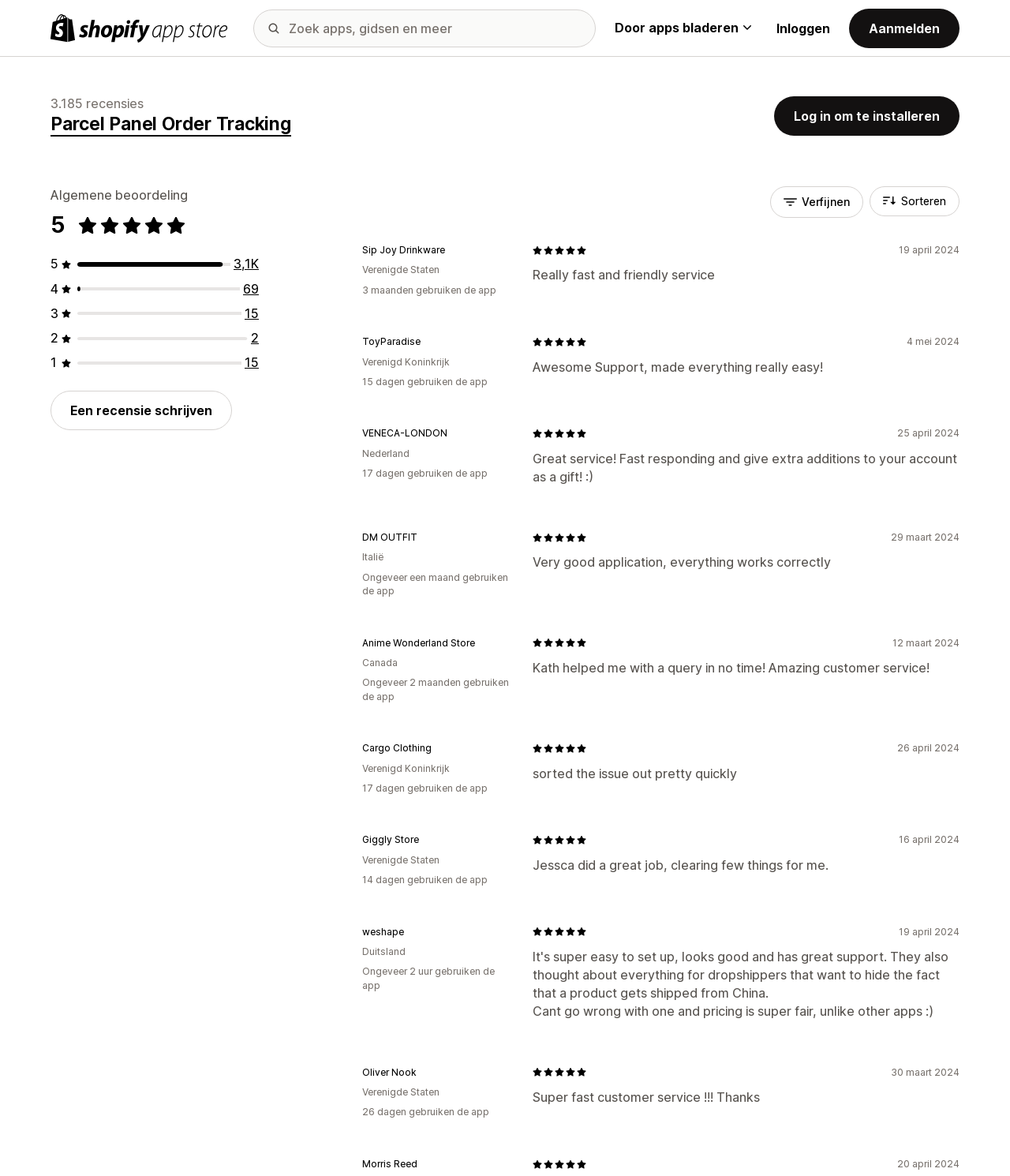Provide the bounding box coordinates in the format (top-left x, top-left y, bottom-right x, bottom-right y). All values are floating point numbers between 0 and 1. Determine the bounding box coordinate of the UI element described as: Door apps bladeren

[0.609, 0.016, 0.744, 0.031]